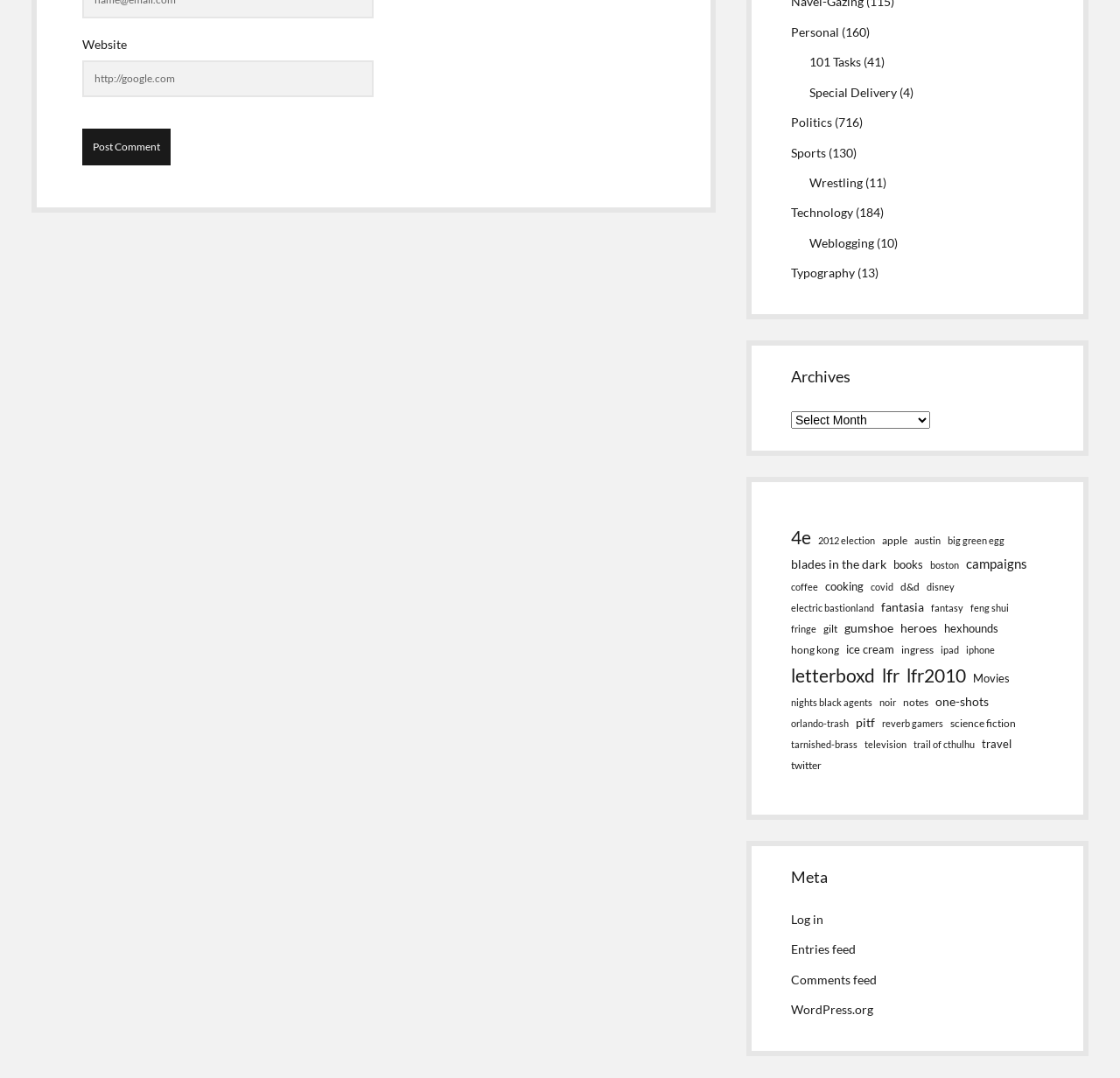With reference to the image, please provide a detailed answer to the following question: What is the function of the 'Archives' dropdown menu?

The 'Archives' dropdown menu is a combobox that allows users to select from a list of archives. The menu is labeled 'Archives' and has a list of options, including '4e', '2012 election', 'apple', and others. The purpose of this menu is to enable users to access specific archives.